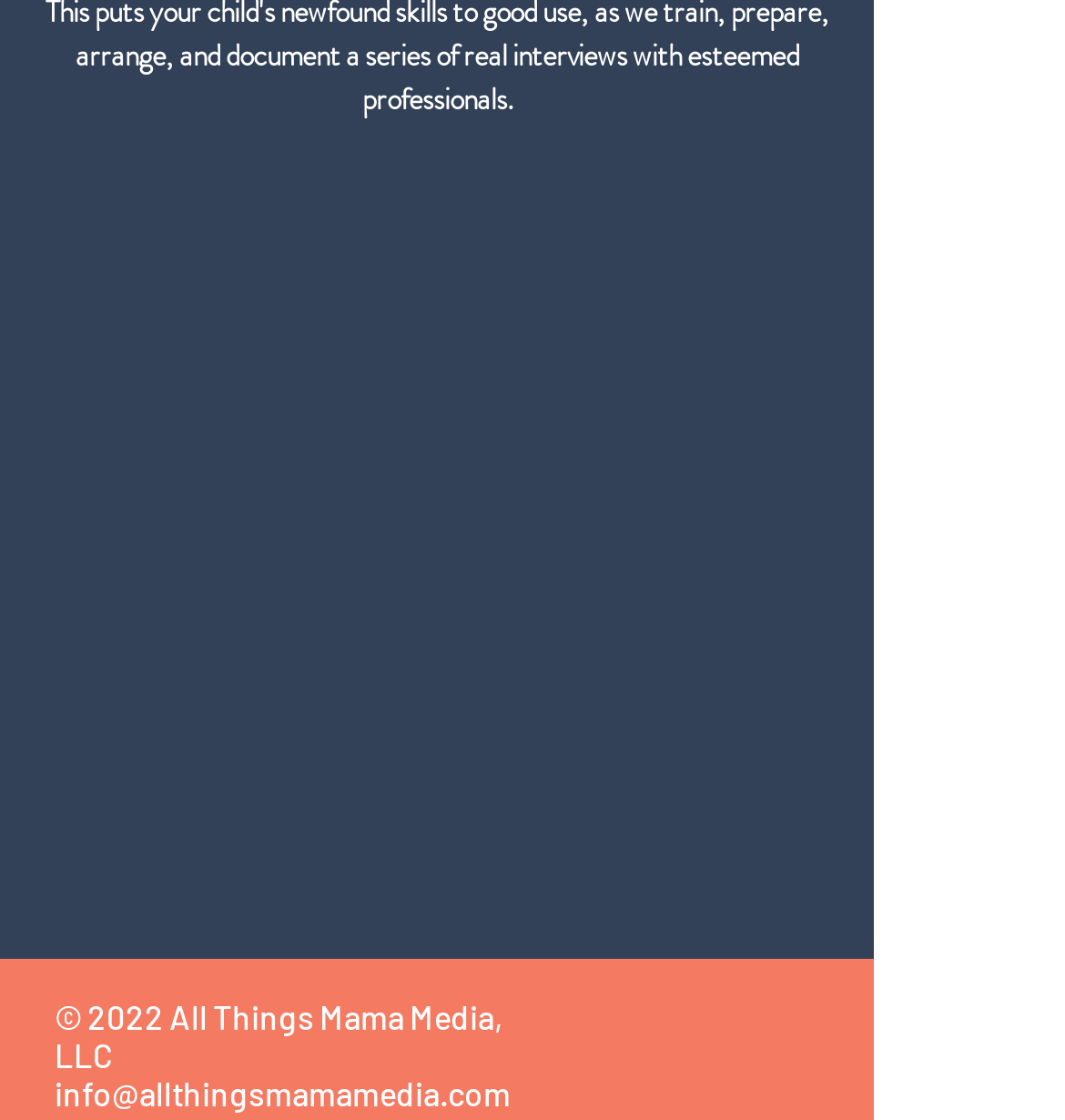How many social media links are there in the Social Bar?
Based on the image, respond with a single word or phrase.

At least 1